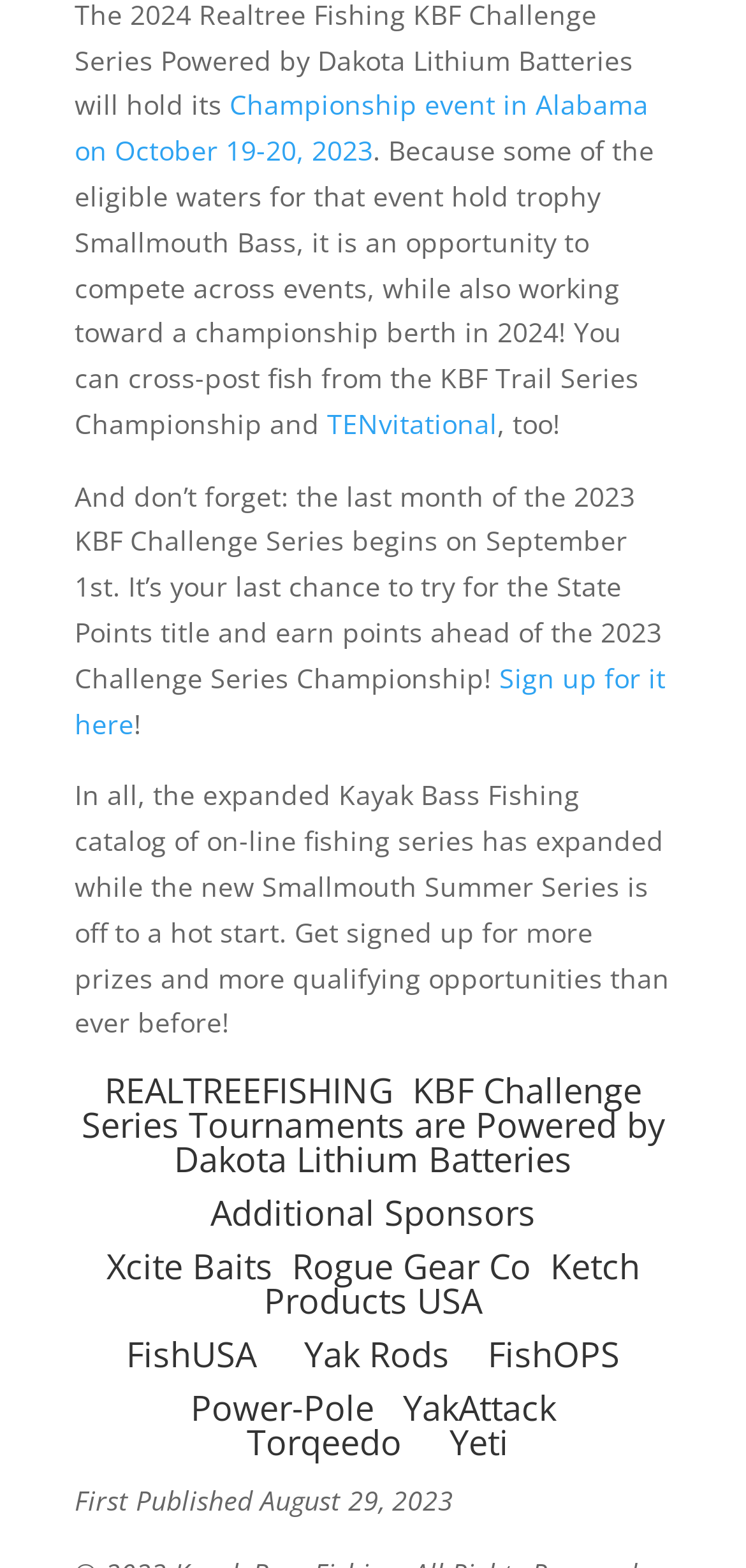Mark the bounding box of the element that matches the following description: "Yak Rods".

[0.408, 0.849, 0.603, 0.878]